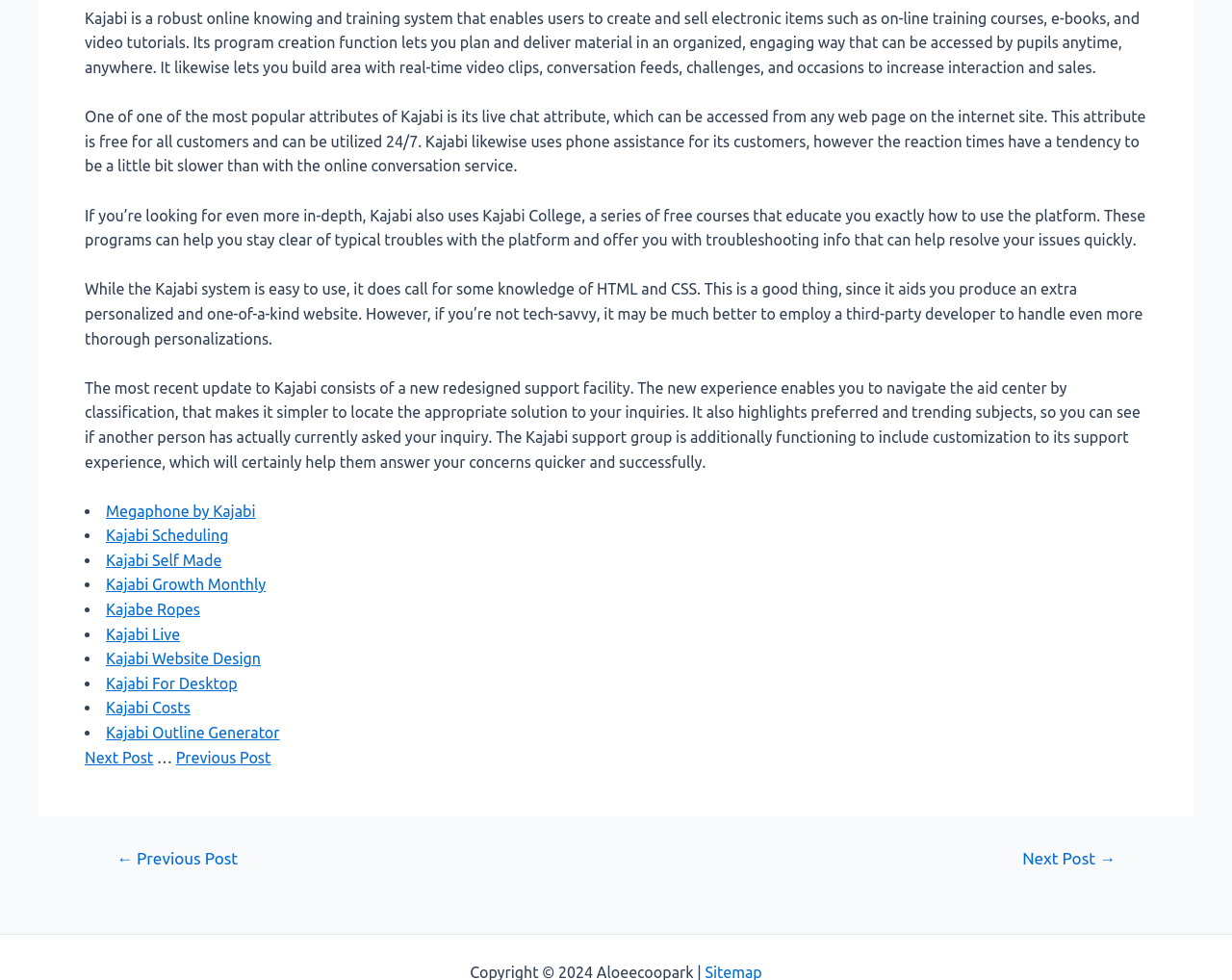Specify the bounding box coordinates of the area to click in order to execute this command: 'Click on 'Kajabi Scheduling''. The coordinates should consist of four float numbers ranging from 0 to 1, and should be formatted as [left, top, right, bottom].

[0.086, 0.538, 0.186, 0.555]